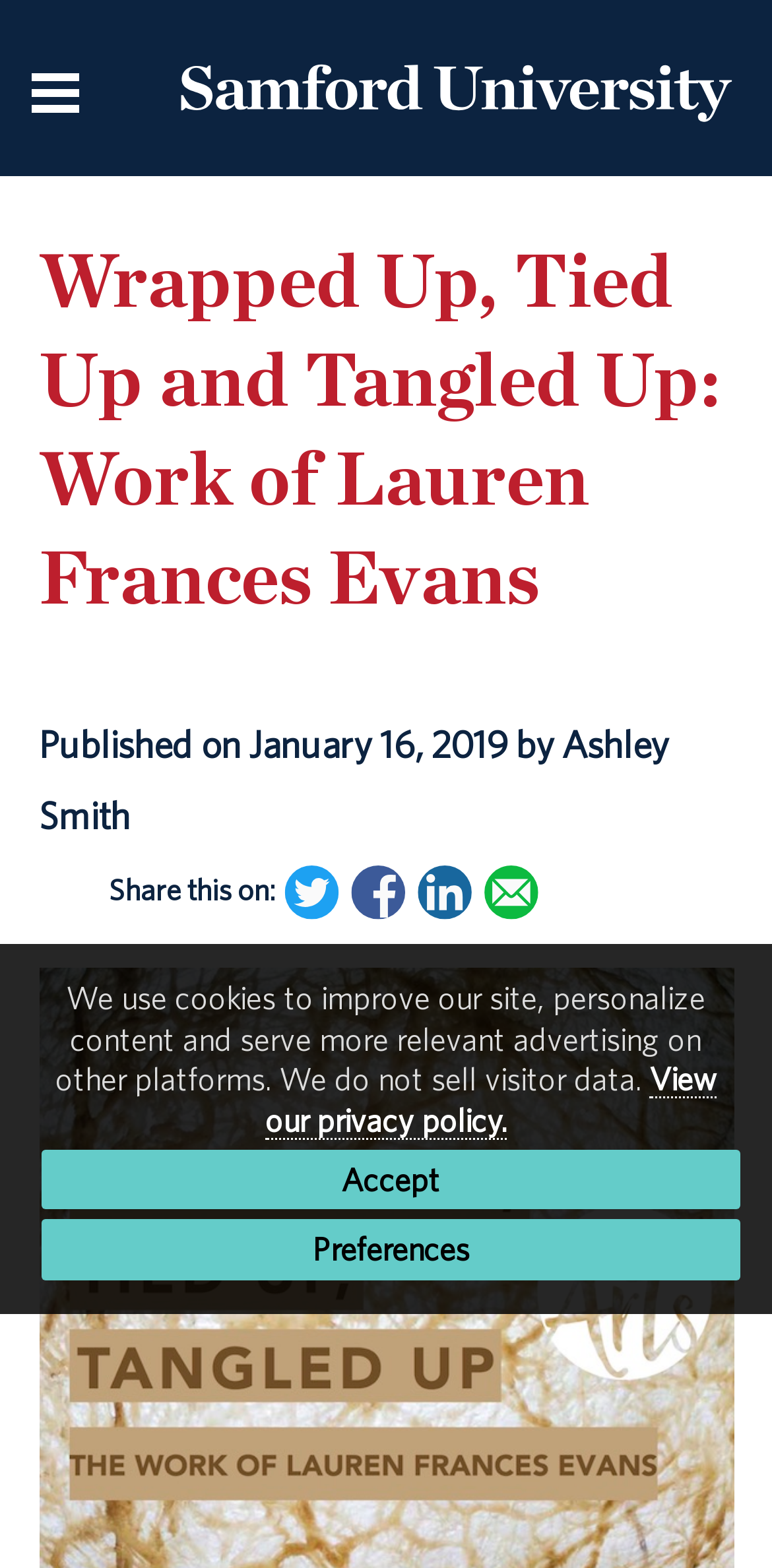Provide a thorough summary of the webpage.

The webpage features the work of Assistant Professor of Art Lauren Frances Evans, titled "Wrapped Up, Tied Up and Tangled Up", which will be showcased at the Samford Art Gallery from January 22 to February 21. 

At the top left corner, there is a navigation menu icon, accompanied by a Samford University logo. Below this, a banner image spans the entire width of the page. 

The main content area is headed by a title, "Wrapped Up, Tied Up and Tangled Up: Work of Lauren Frances Evans", which is followed by a publication date and author information. 

On the right side of the main content area, there are social media sharing links, including Twitter, Facebook, LinkedIn, and an option to email the content to a friend. Each sharing link is accompanied by its respective icon. 

At the bottom of the page, there is a notice about the use of cookies, which is followed by links to view the privacy policy, accept the terms, or adjust preferences.